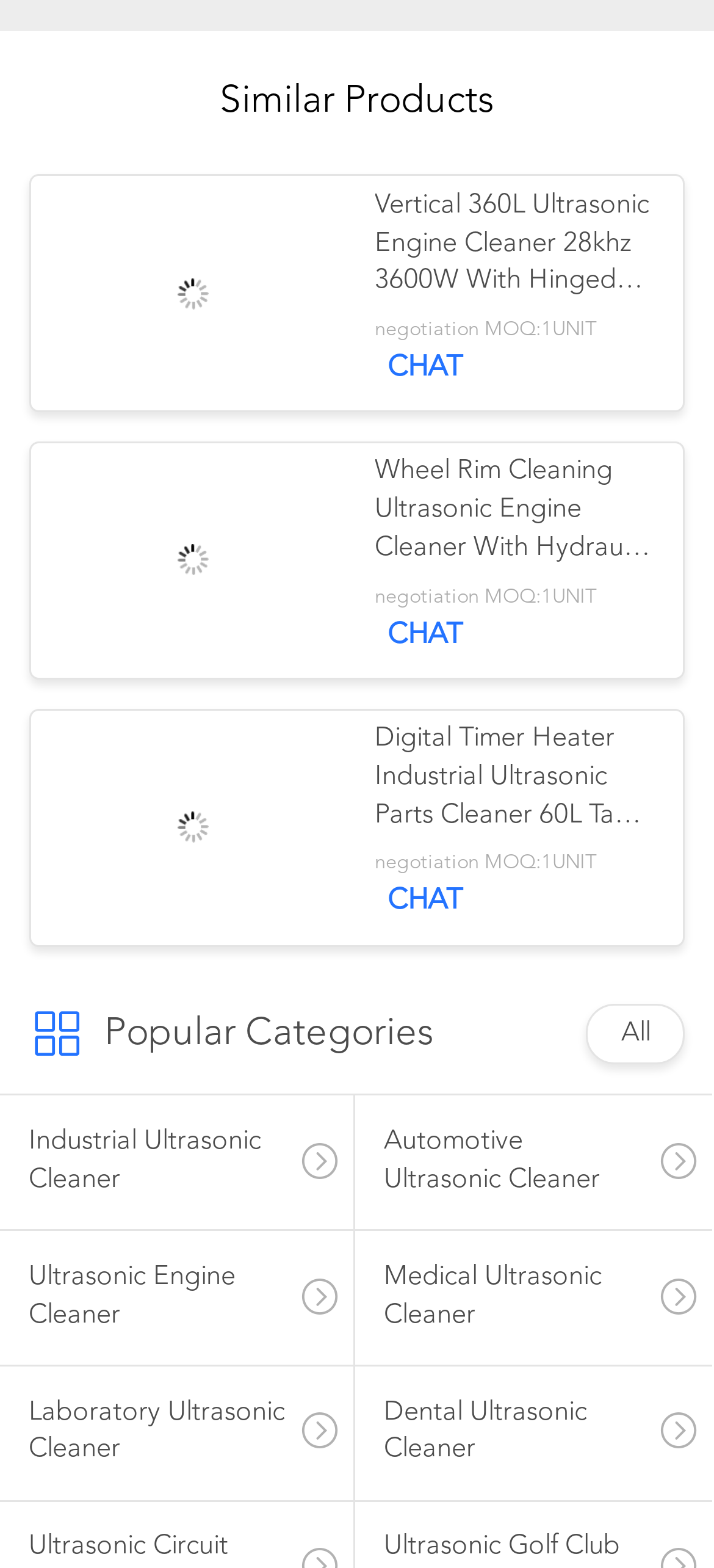Given the element description All, specify the bounding box coordinates of the corresponding UI element in the format (top-left x, top-left y, bottom-right x, bottom-right y). All values must be between 0 and 1.

[0.87, 0.651, 0.911, 0.669]